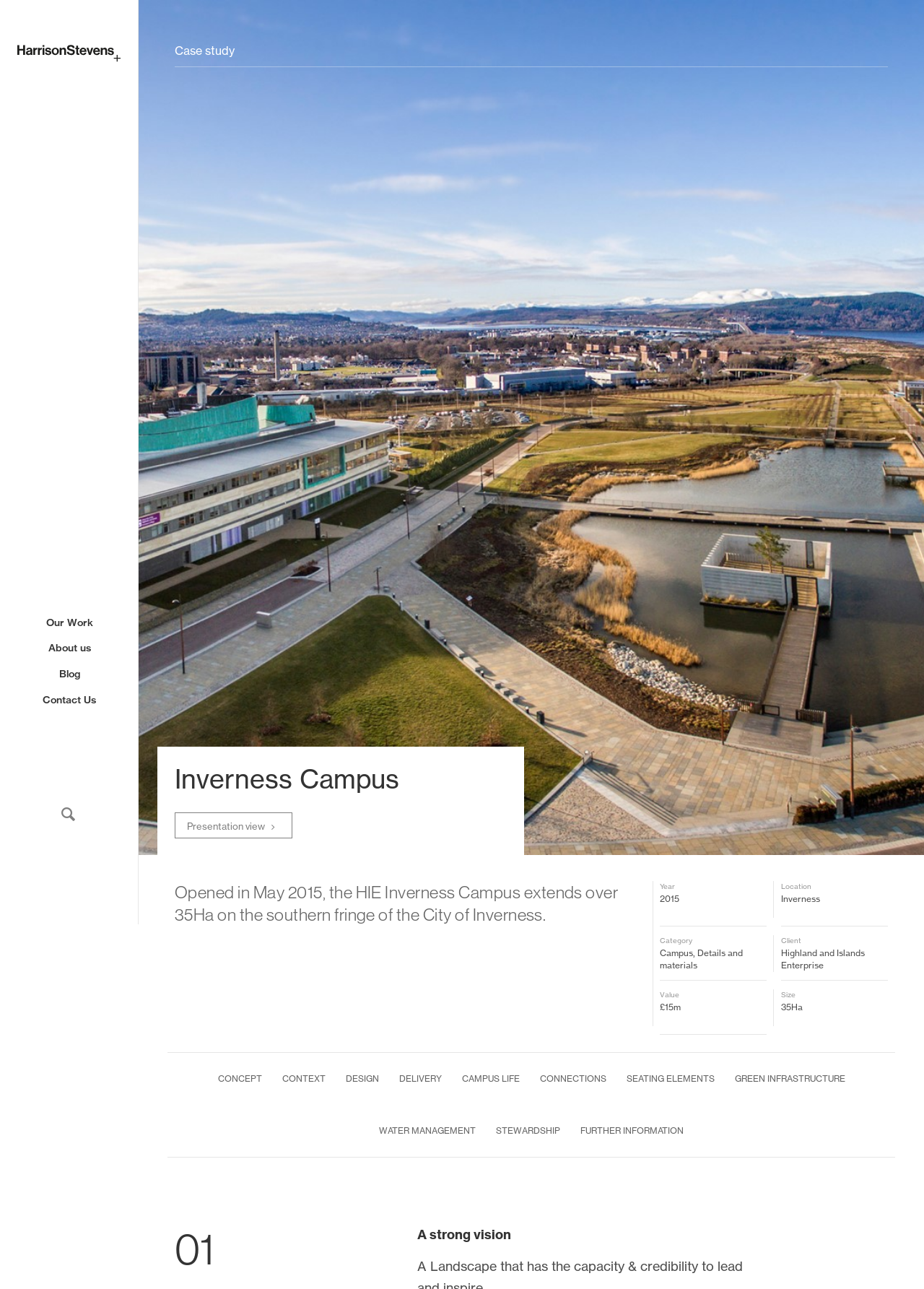Determine the bounding box coordinates of the element's region needed to click to follow the instruction: "Click the 'CONCEPT' link". Provide these coordinates as four float numbers between 0 and 1, formatted as [left, top, right, bottom].

[0.236, 0.817, 0.283, 0.857]